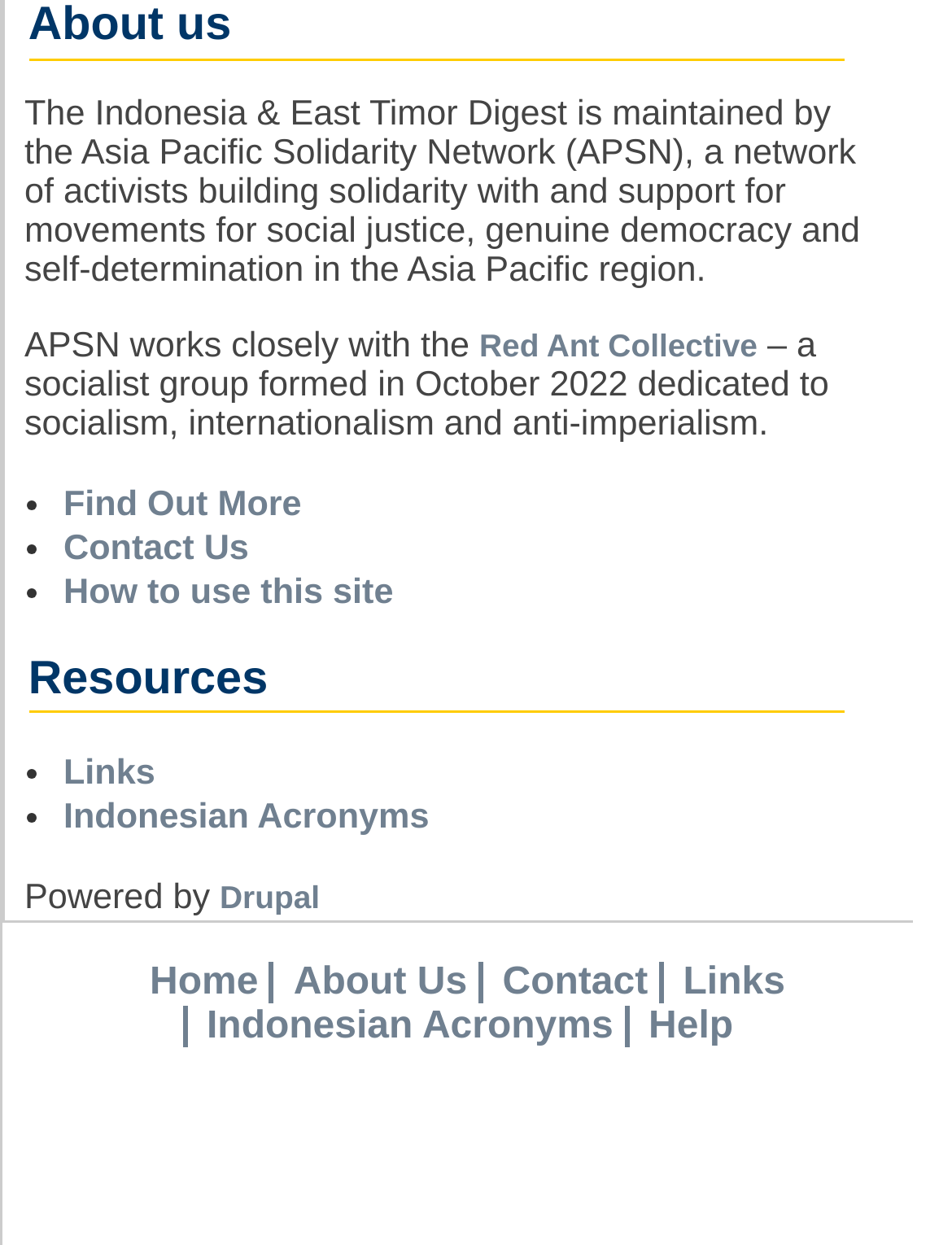Locate the bounding box coordinates of the area where you should click to accomplish the instruction: "find out more about APSN".

[0.067, 0.389, 0.317, 0.421]